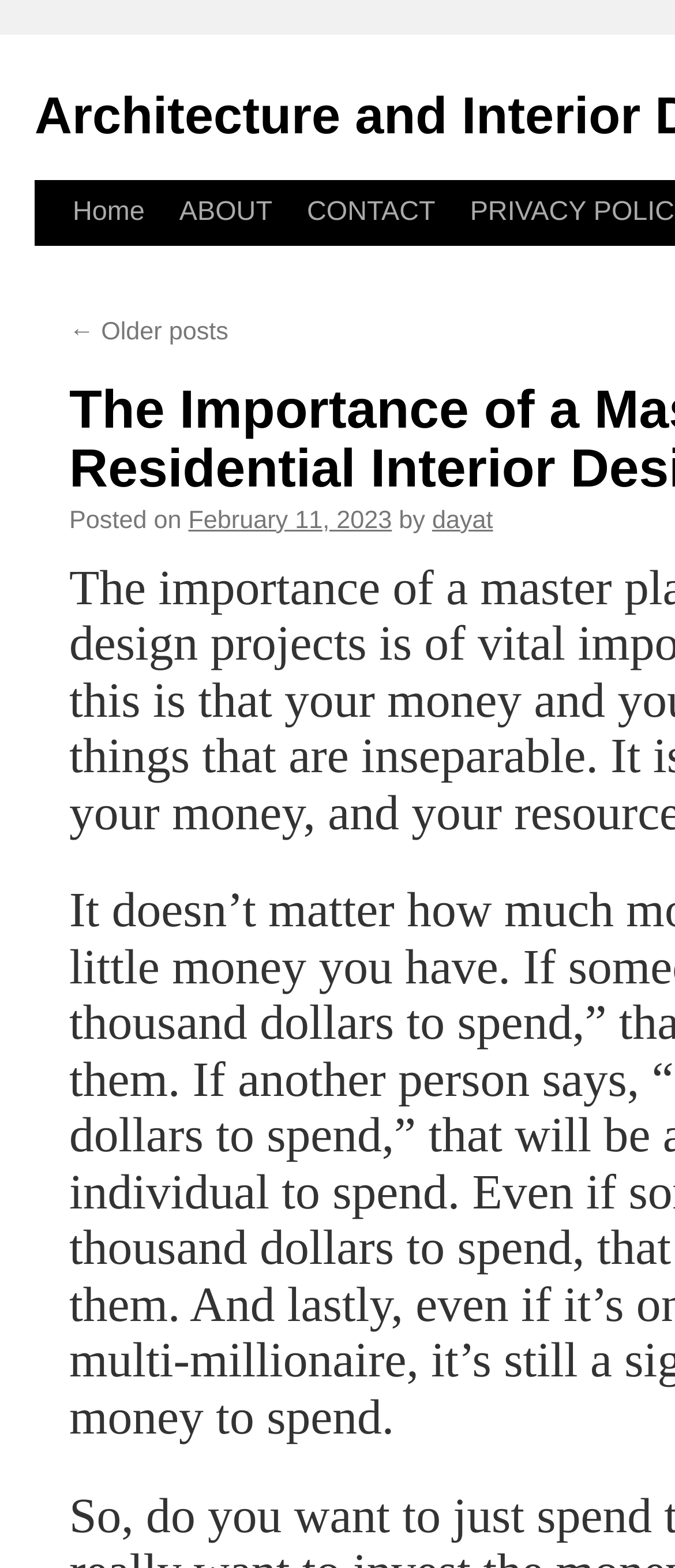What is the direction of the older posts?
Please ensure your answer is as detailed and informative as possible.

I found the direction of the older posts by looking at the link element with the text '← Older posts' which suggests that clicking on it will take the user to older posts.